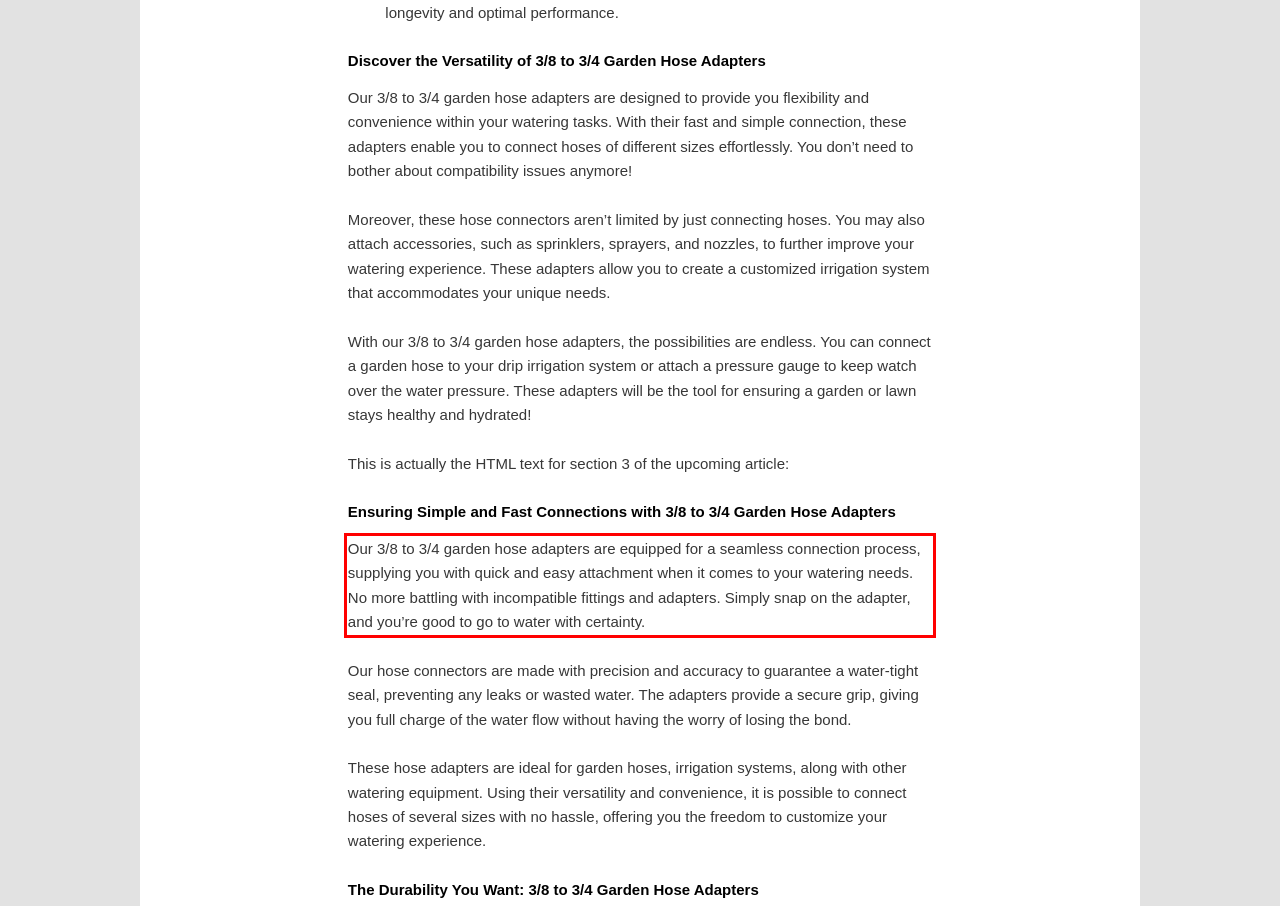The screenshot provided shows a webpage with a red bounding box. Apply OCR to the text within this red bounding box and provide the extracted content.

Our 3/8 to 3/4 garden hose adapters are equipped for a seamless connection process, supplying you with quick and easy attachment when it comes to your watering needs. No more battling with incompatible fittings and adapters. Simply snap on the adapter, and you’re good to go to water with certainty.